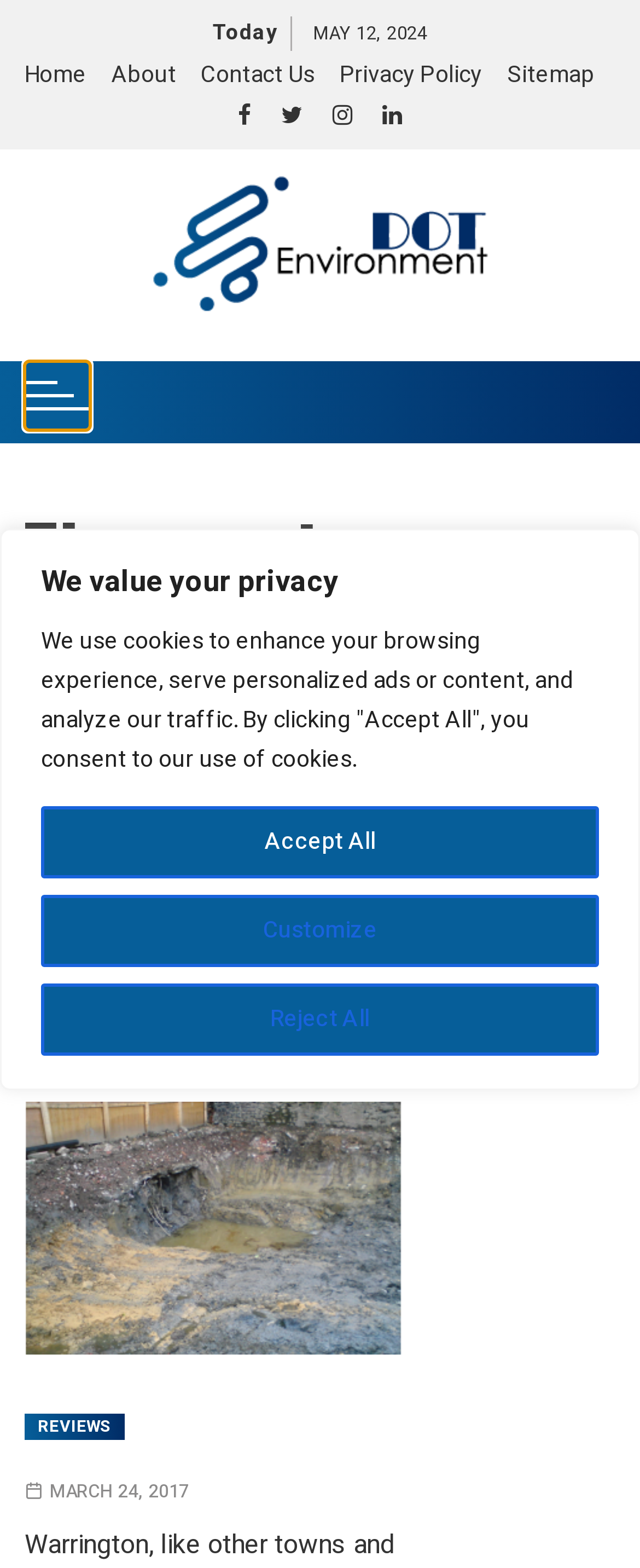Please predict the bounding box coordinates of the element's region where a click is necessary to complete the following instruction: "click the REVIEWS link". The coordinates should be represented by four float numbers between 0 and 1, i.e., [left, top, right, bottom].

[0.038, 0.901, 0.195, 0.918]